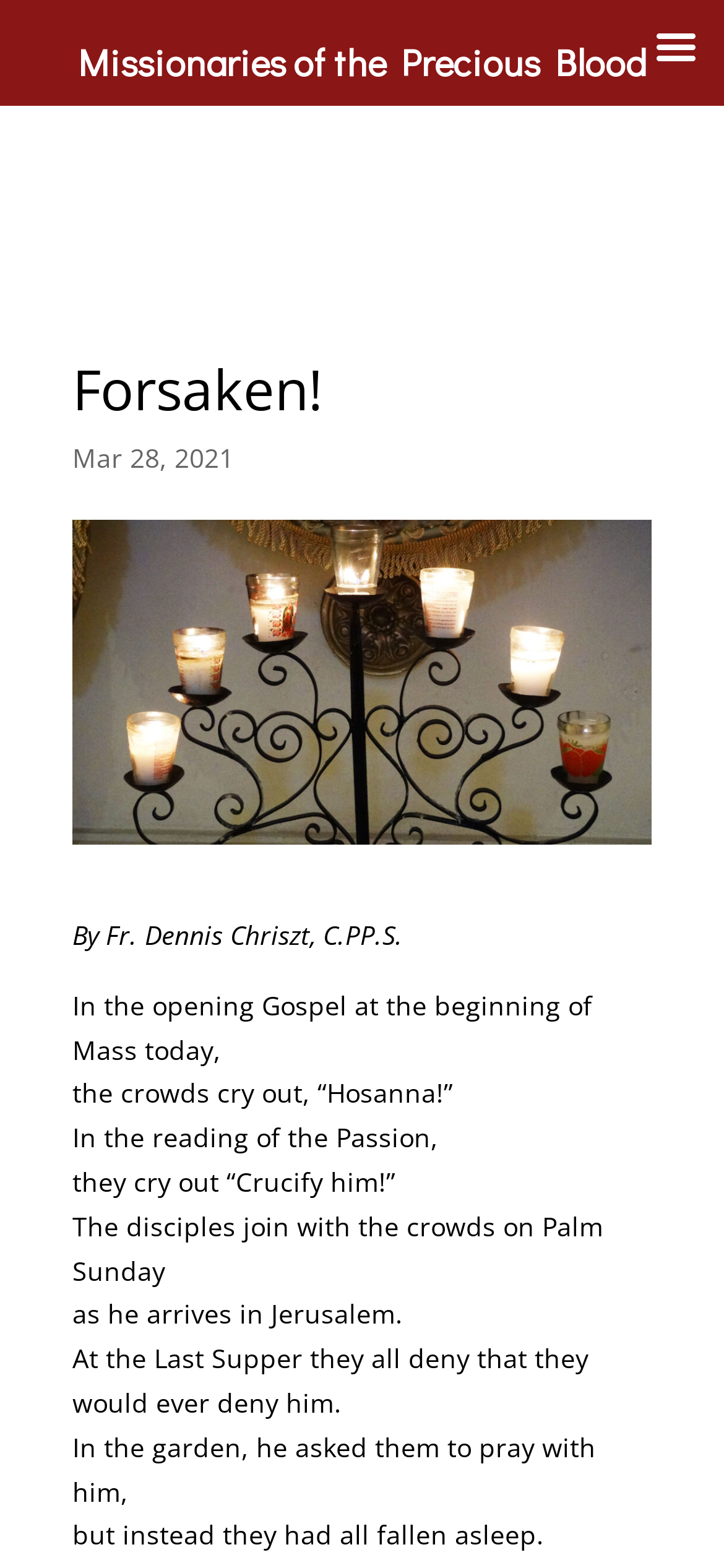Please determine the bounding box coordinates for the UI element described as: "Missionaries of the Precious Blood".

[0.108, 0.031, 0.892, 0.053]